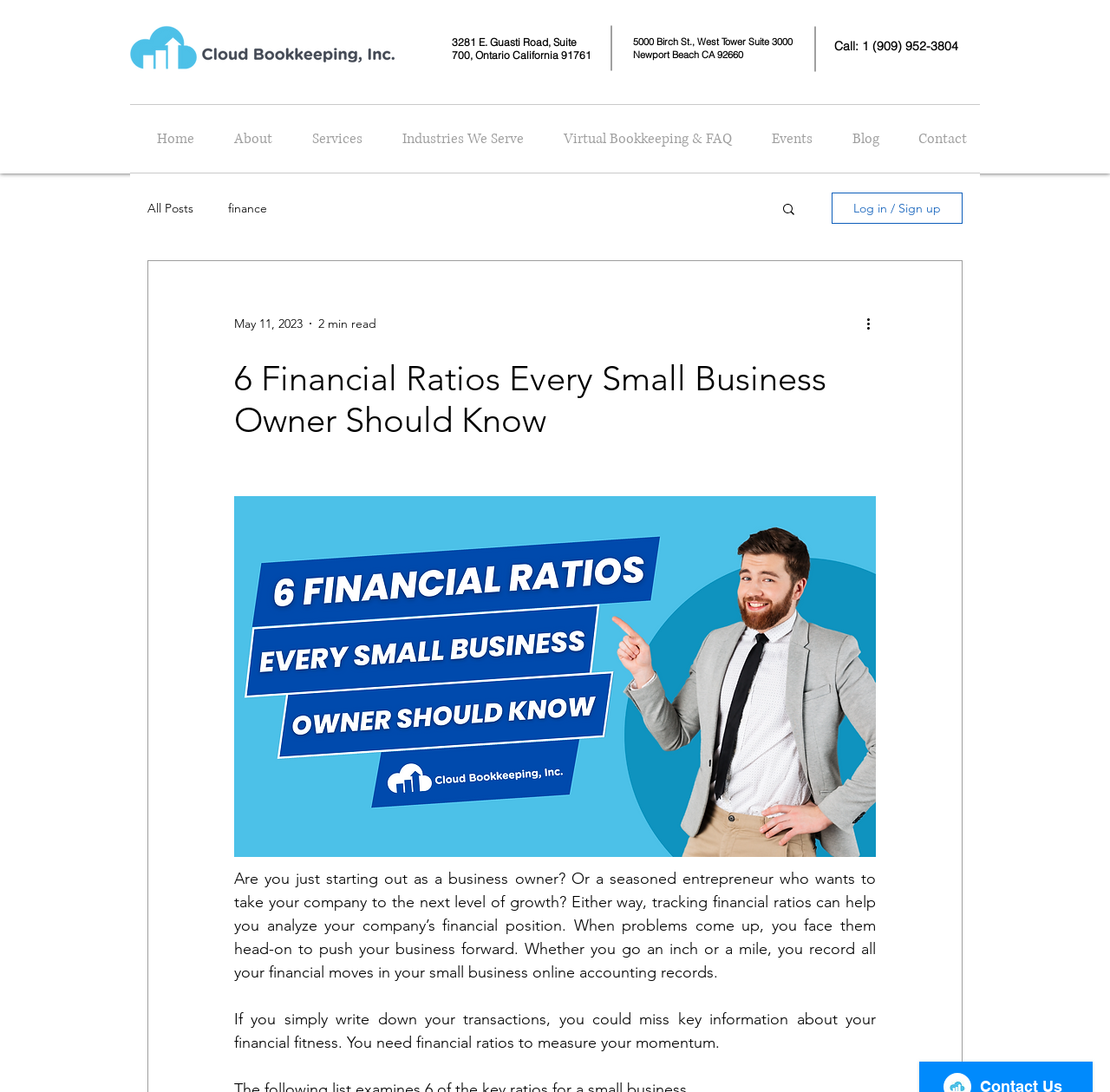Show the bounding box coordinates for the element that needs to be clicked to execute the following instruction: "Log in or sign up". Provide the coordinates in the form of four float numbers between 0 and 1, i.e., [left, top, right, bottom].

[0.749, 0.176, 0.867, 0.205]